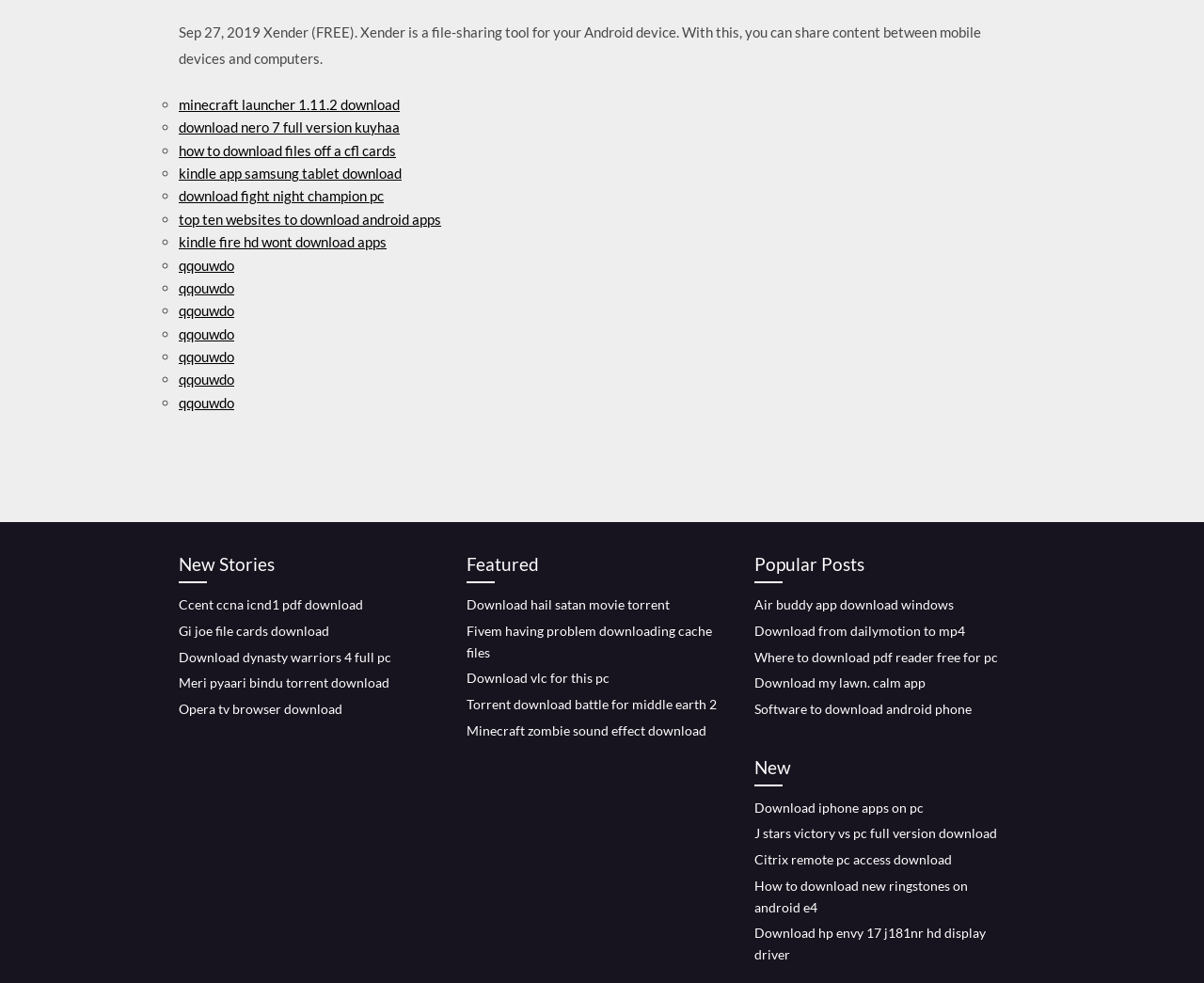What is the category of the links under the 'New Stories' heading?
Based on the visual content, answer with a single word or a brief phrase.

Downloads